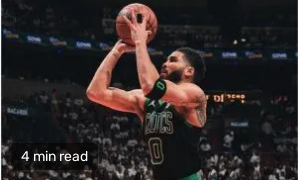How long does it take to read the related article?
Using the image provided, answer with just one word or phrase.

4 minutes